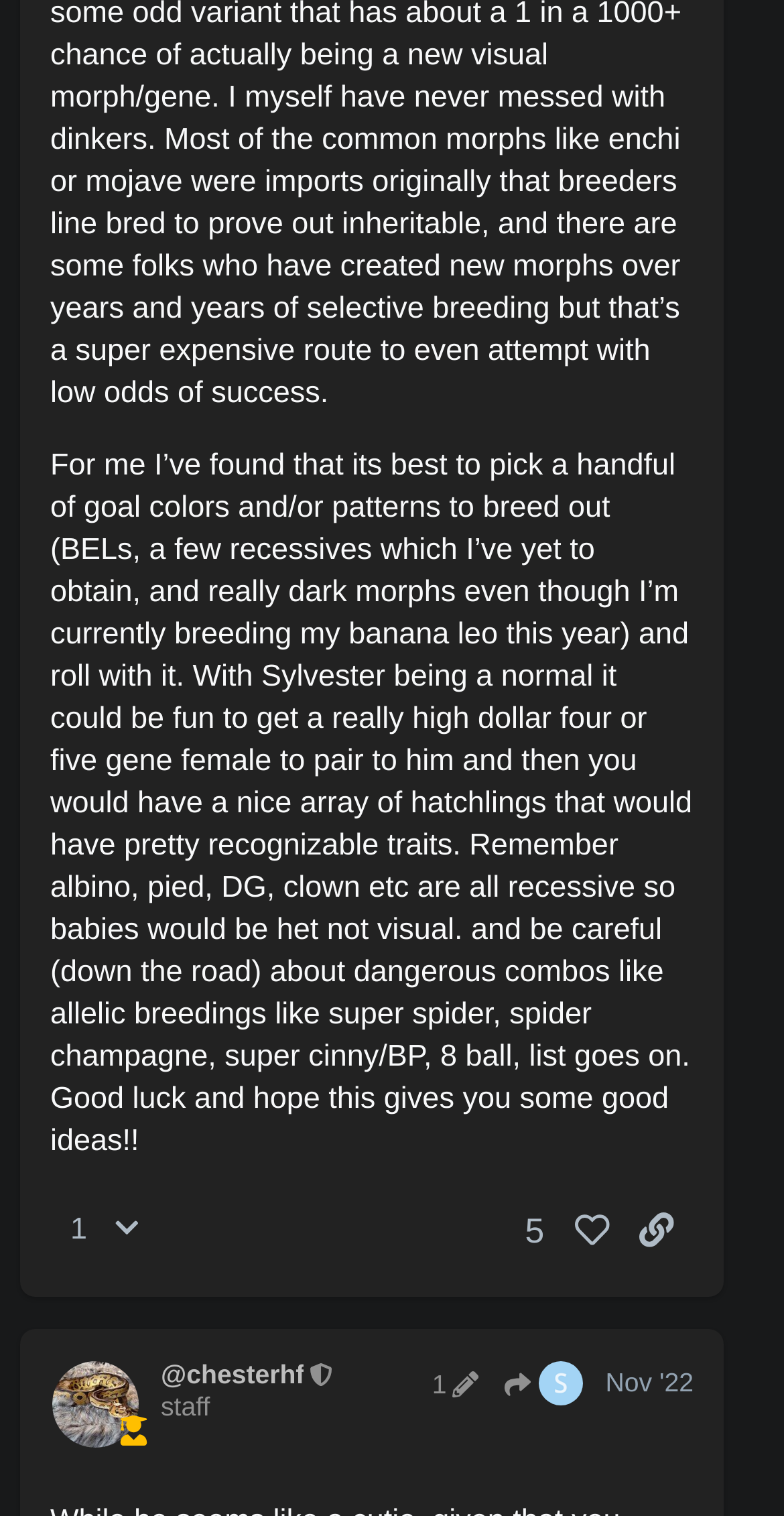How many posts are displayed on this page?
Provide a detailed answer to the question, using the image to inform your response.

I counted the number of regions with the label 'post #X by @username' and found three such regions, indicating that three posts are displayed on this page.